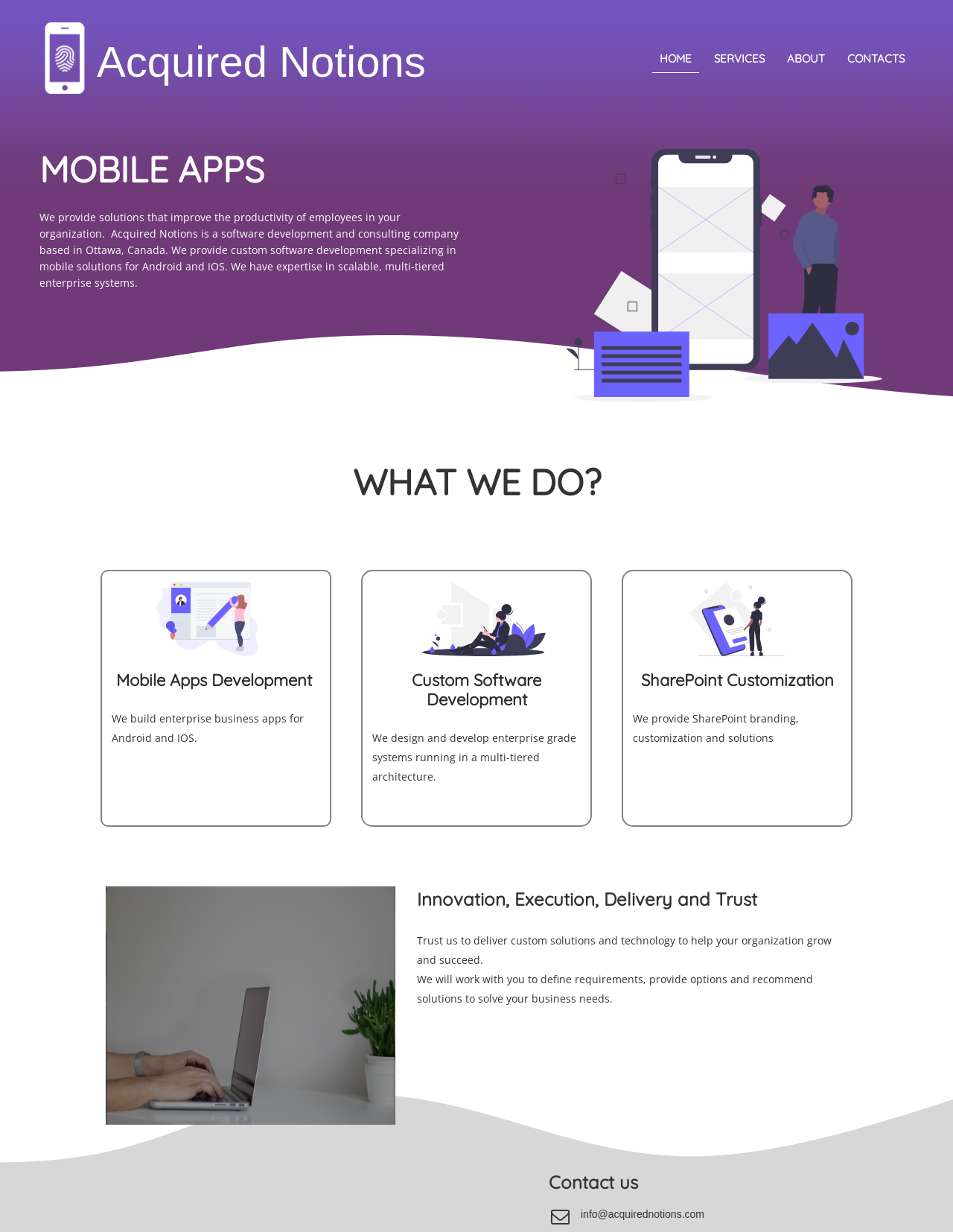Find the main header of the webpage and produce its text content.

WHAT WE DO?